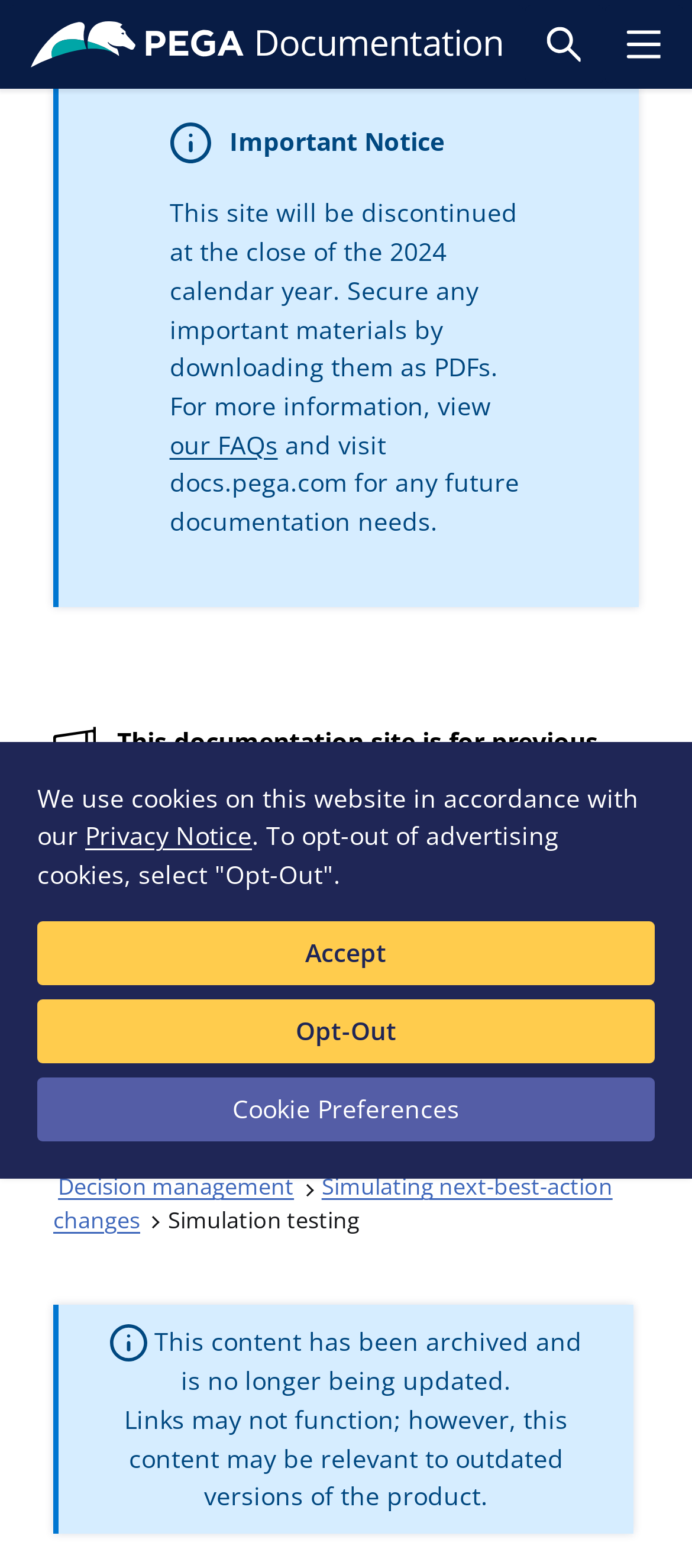Determine the bounding box coordinates of the element's region needed to click to follow the instruction: "Visit our new documentation site for current releases". Provide these coordinates as four float numbers between 0 and 1, formatted as [left, top, right, bottom].

[0.077, 0.49, 0.872, 0.536]